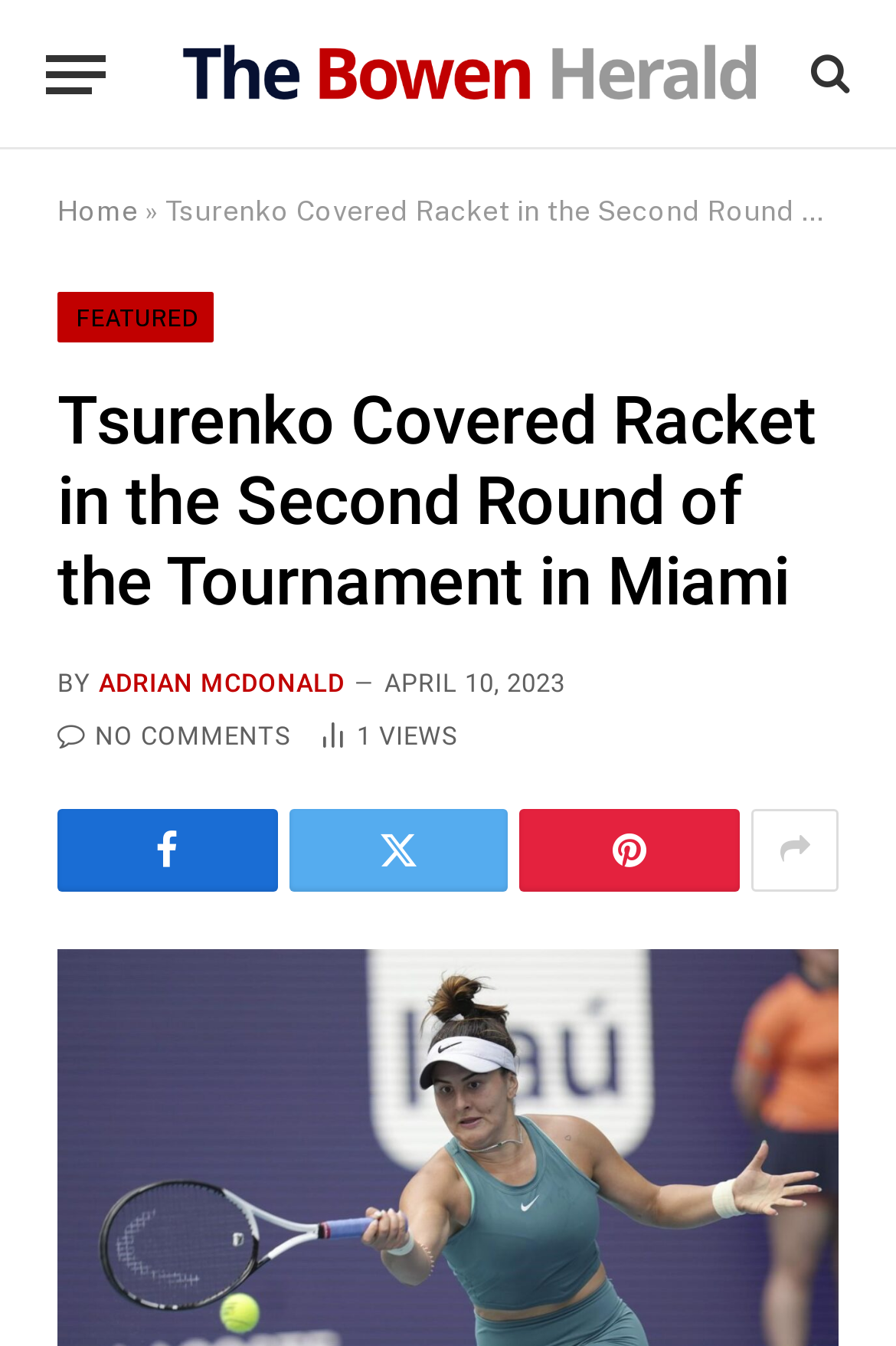Locate the bounding box coordinates of the clickable region to complete the following instruction: "Read the article by Adrian McDonald."

[0.11, 0.497, 0.385, 0.519]